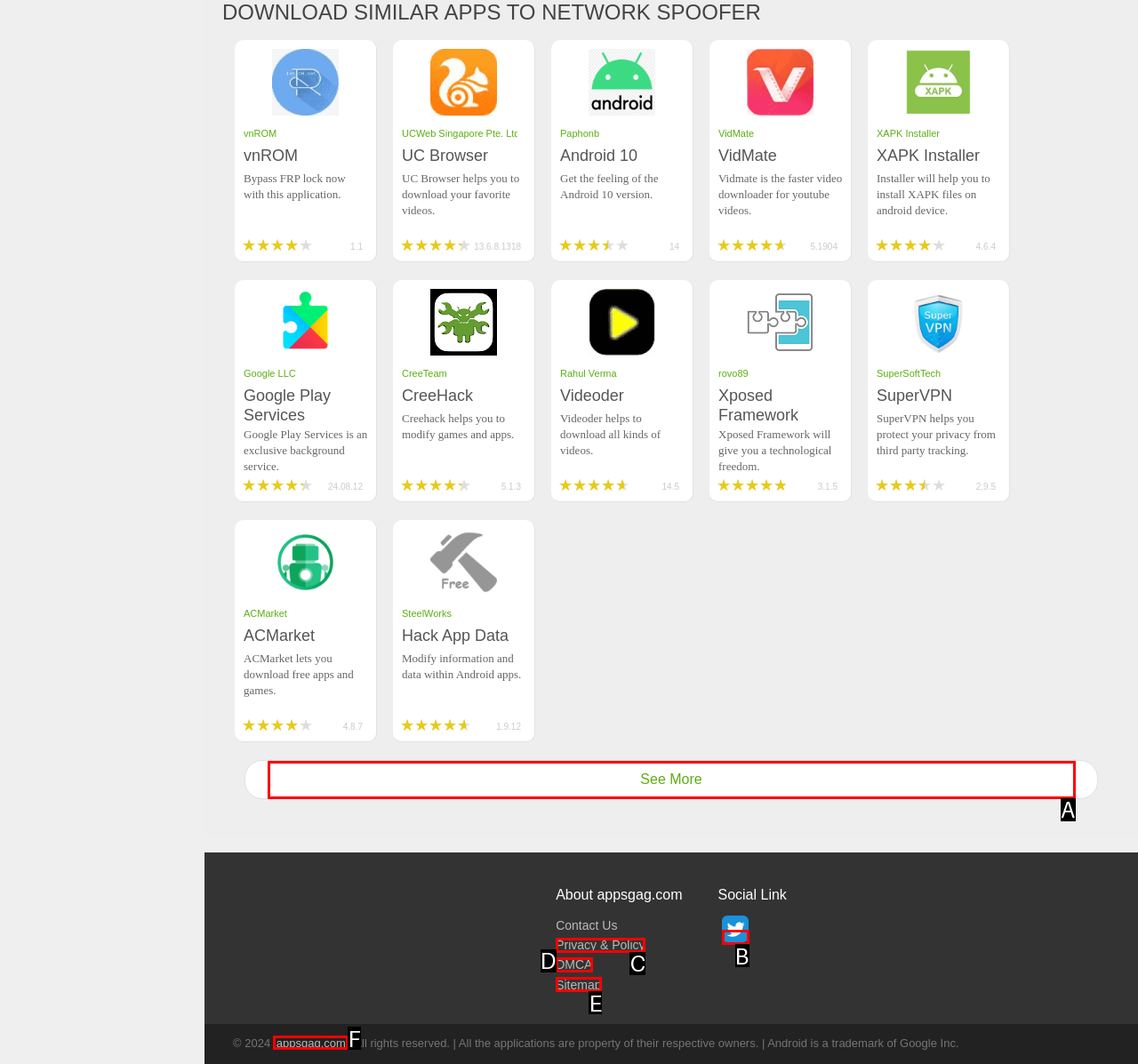Given the description: DMCA, determine the corresponding lettered UI element.
Answer with the letter of the selected option.

D